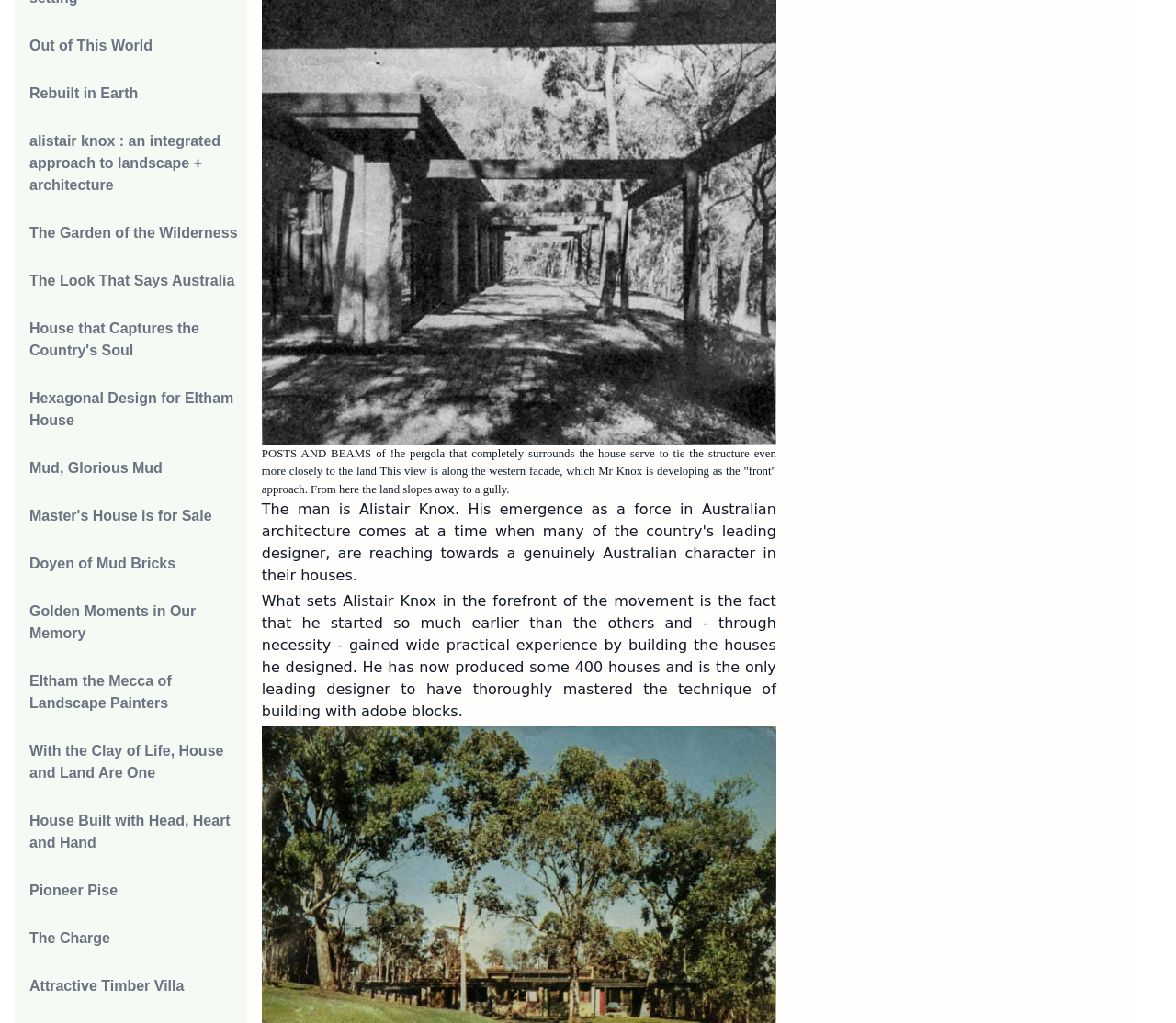Is the webpage about a specific location?
Look at the image and respond to the question as thoroughly as possible.

Several links on the webpage mention 'Eltham', suggesting that the webpage is about a specific location, likely a town or region, where Alistair Knox's work is focused.